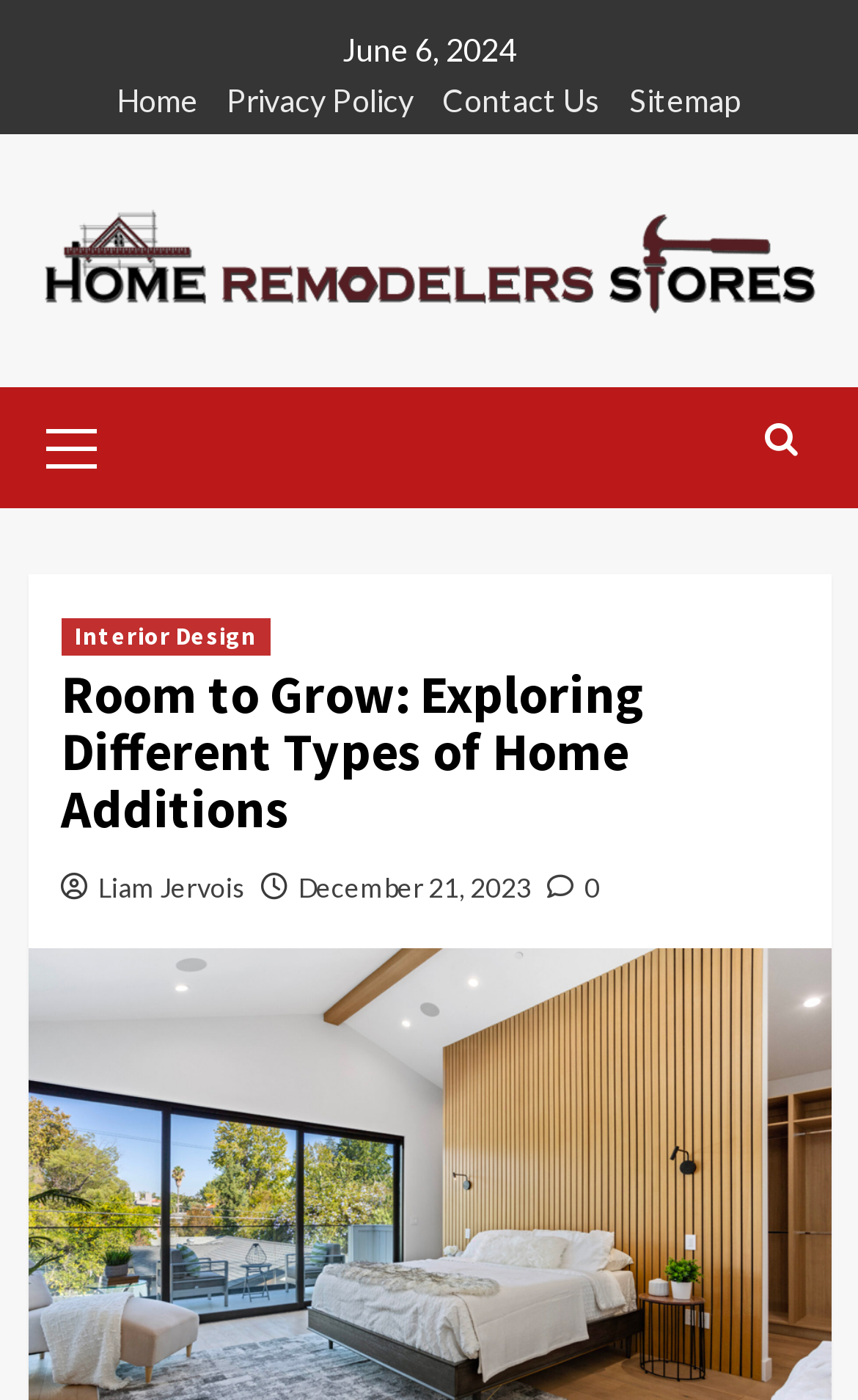Specify the bounding box coordinates of the area to click in order to execute this command: 'Access to Publications'. The coordinates should consist of four float numbers ranging from 0 to 1, and should be formatted as [left, top, right, bottom].

None